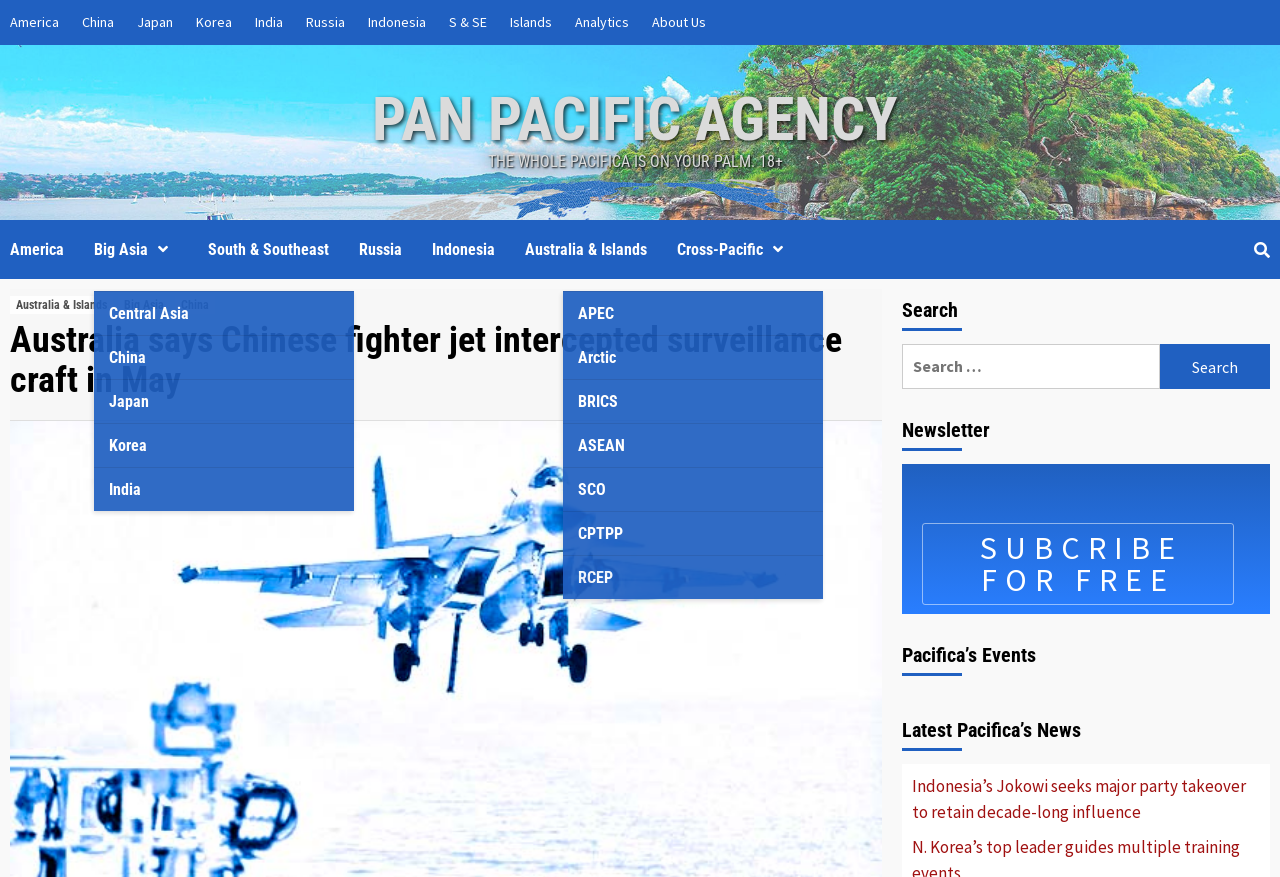How many links are there in the top navigation bar? Examine the screenshot and reply using just one word or a brief phrase.

9